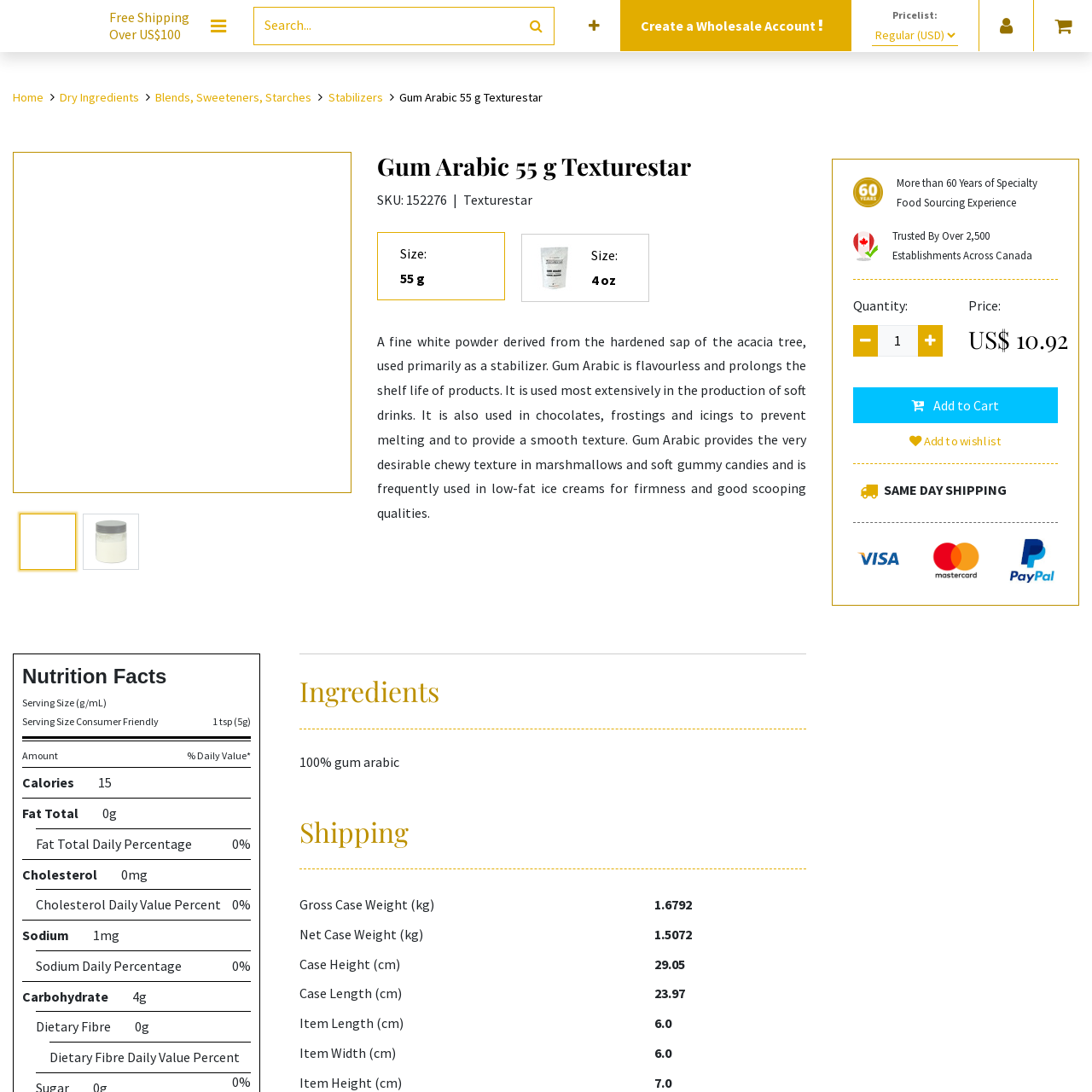Examine the picture highlighted with a red border, What is the source of Texturestar Gum Arabic? Please respond with a single word or phrase.

Acacia tree's hardened sap